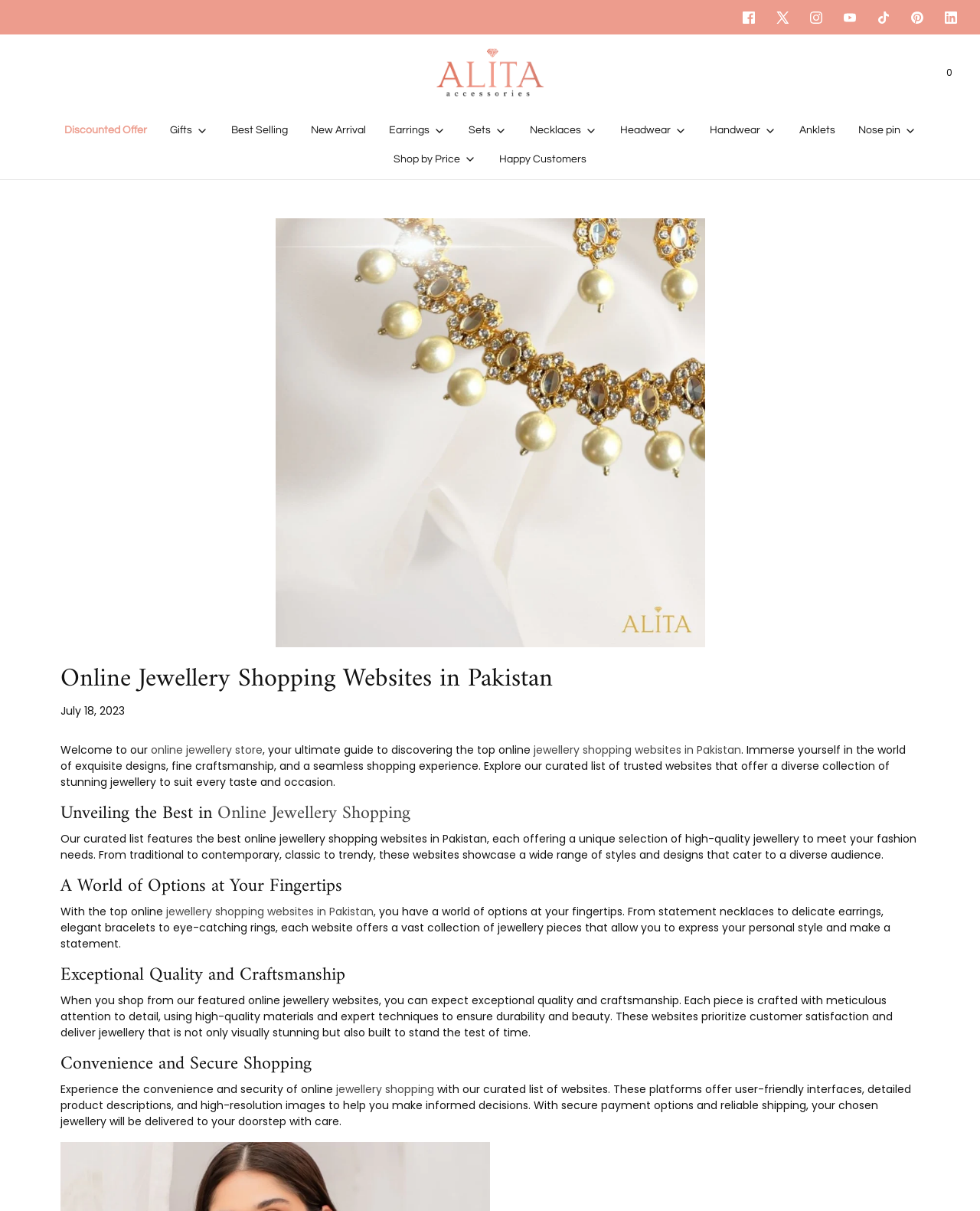Answer this question using a single word or a brief phrase:
What is the purpose of the website?

Online jewellery shopping guide